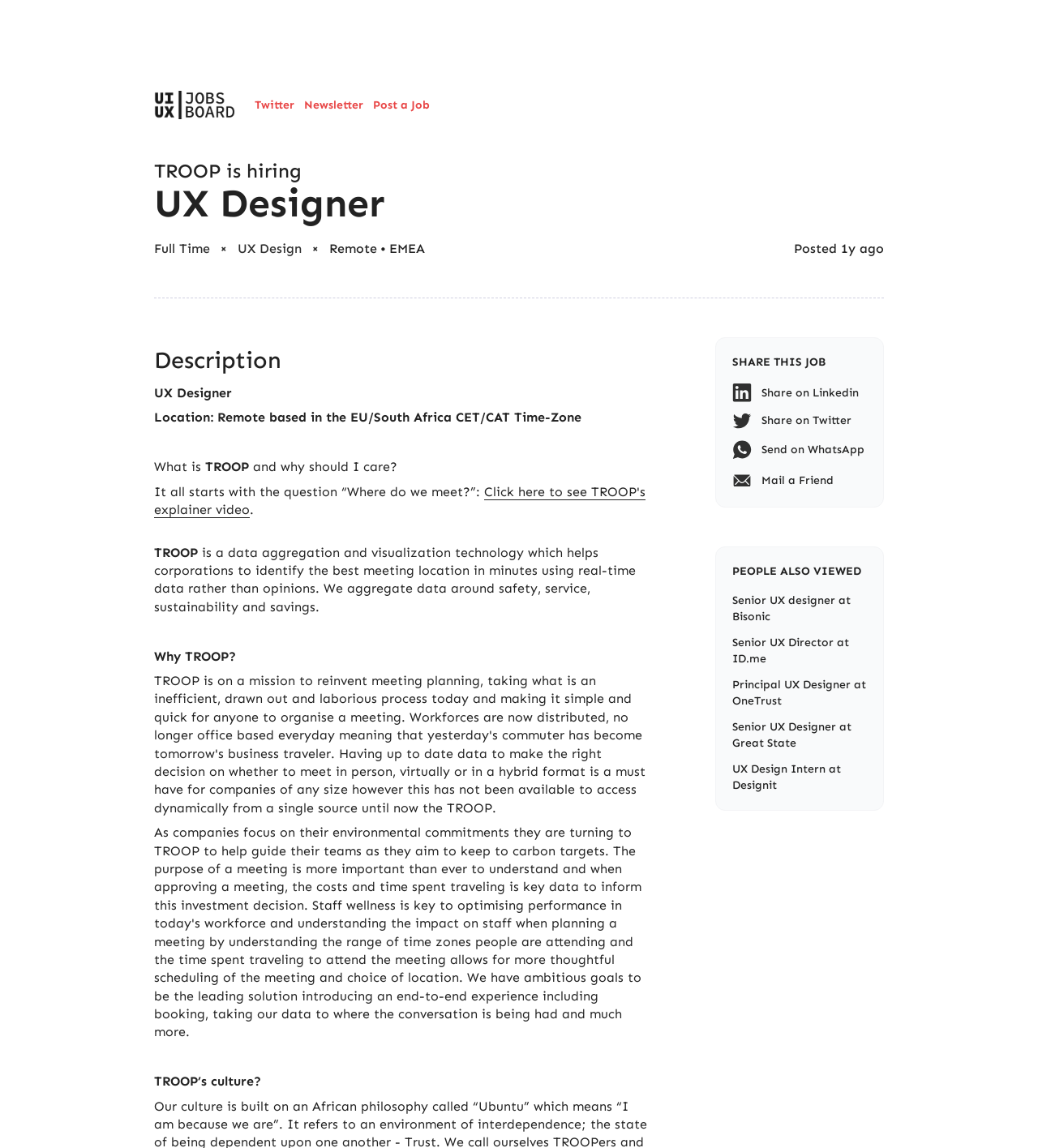Answer the following query with a single word or phrase:
What is the job title of the remote position?

UX Designer